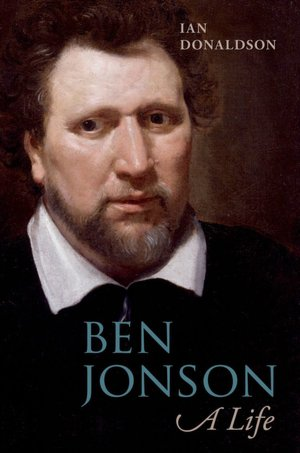Use the information in the screenshot to answer the question comprehensively: What is the subject of the book?

The caption explicitly states that the book is about Ben Jonson, a renowned English playwright and poet, and explores his complex personality and literary contributions.